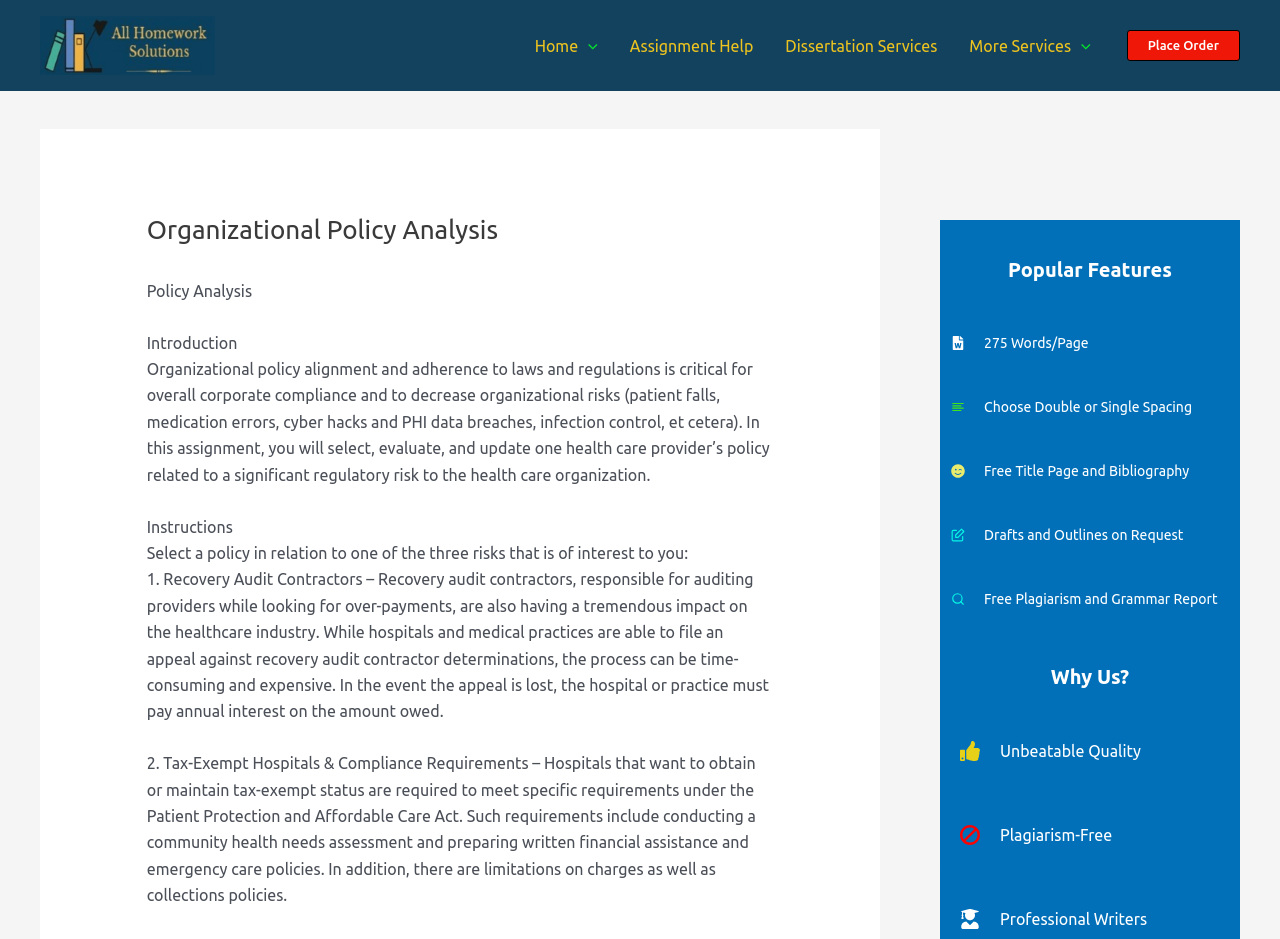Use a single word or phrase to answer the question: 
What is the purpose of the assignment?

Evaluate and update a policy